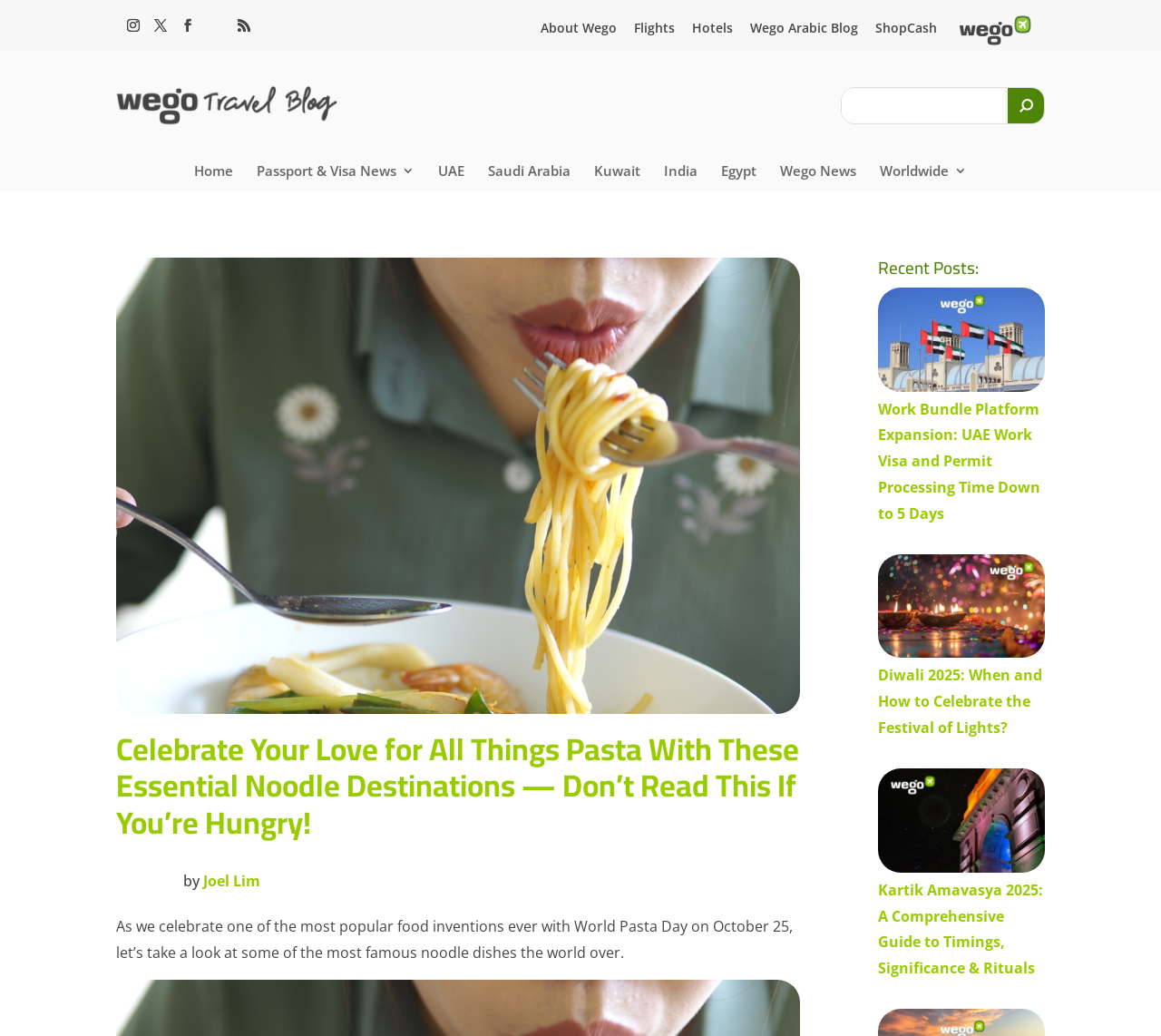Find the bounding box coordinates of the element I should click to carry out the following instruction: "Read the article about noodle destinations".

[0.1, 0.249, 0.689, 0.689]